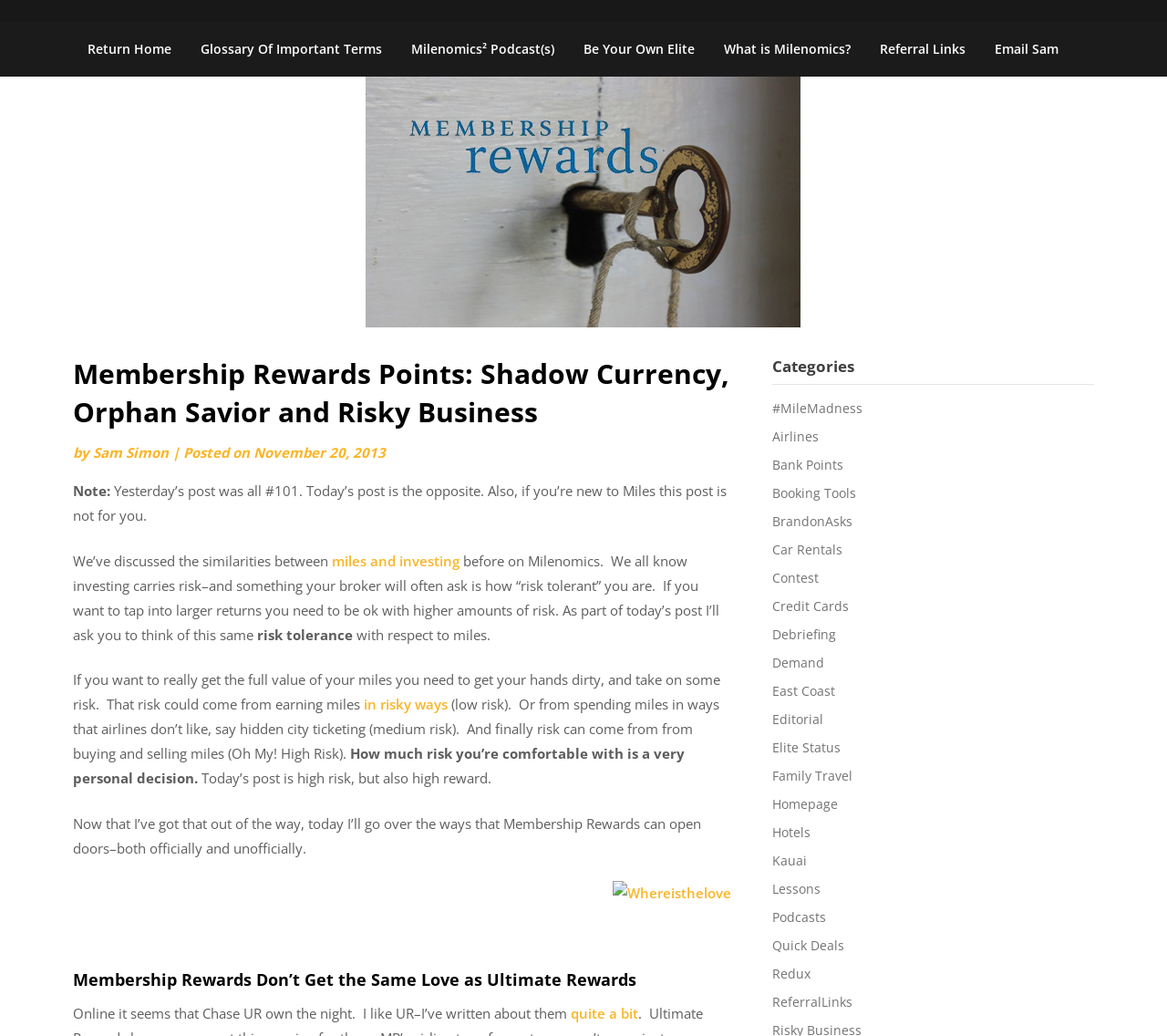What is the risk tolerance mentioned in the post?
Answer the question with a detailed and thorough explanation.

The post mentions that the topic of Membership Rewards Points involves high risk, and that the reader needs to be comfortable with taking on that risk to get the full value of their miles.